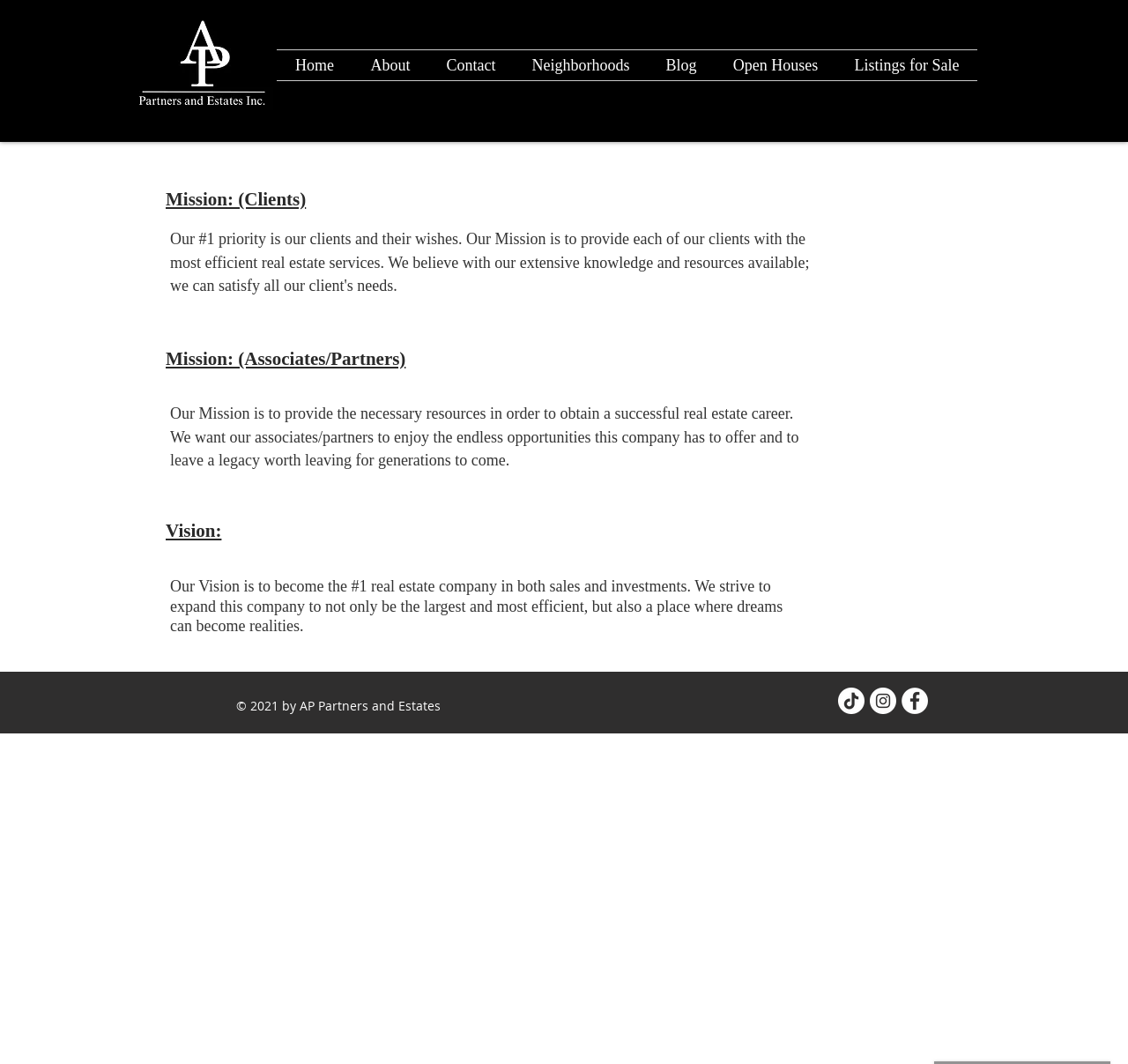Can you specify the bounding box coordinates of the area that needs to be clicked to fulfill the following instruction: "Read the Mission statement"?

[0.147, 0.175, 0.456, 0.2]